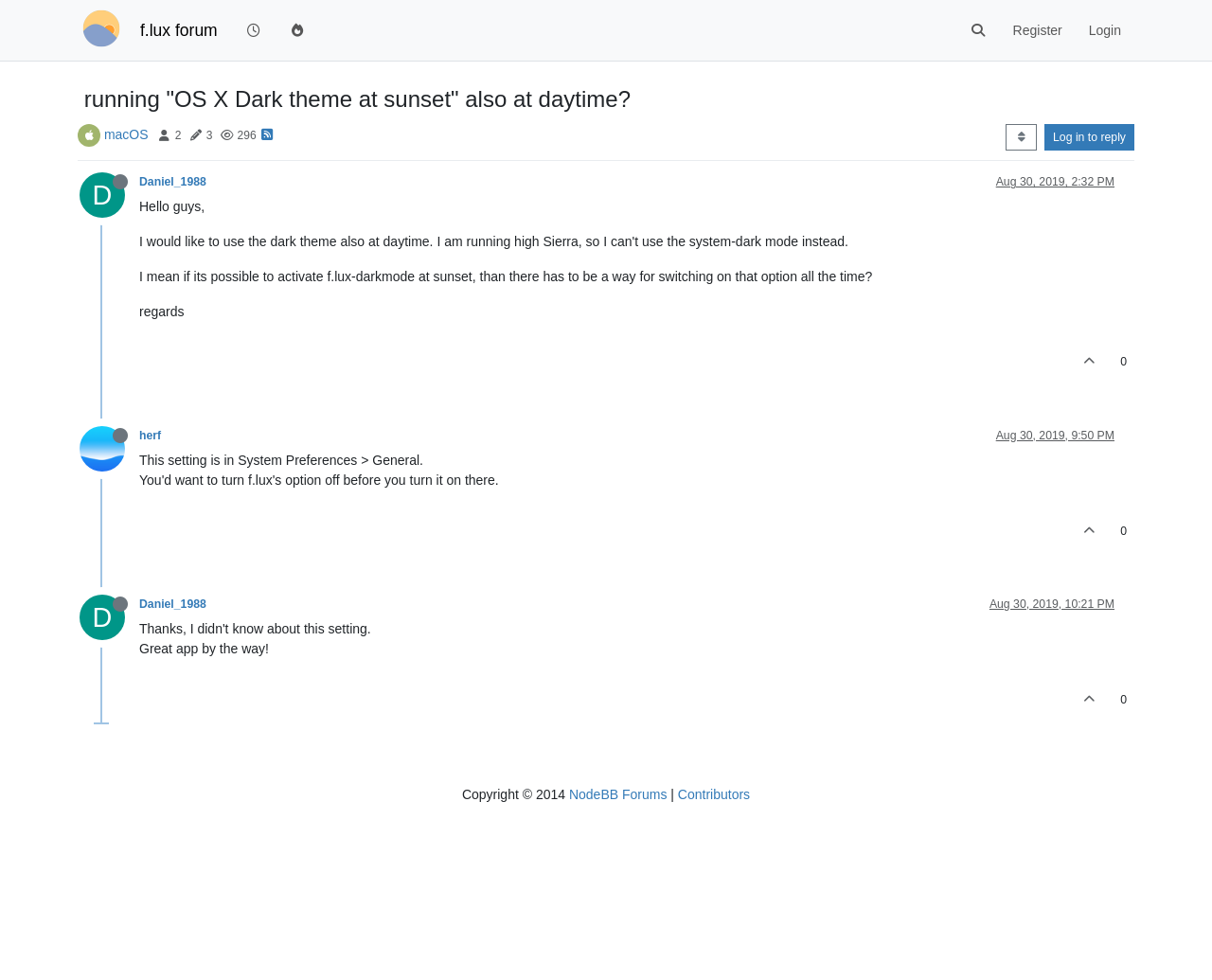Identify the bounding box coordinates of the clickable region to carry out the given instruction: "Search for something".

[0.789, 0.013, 0.825, 0.049]